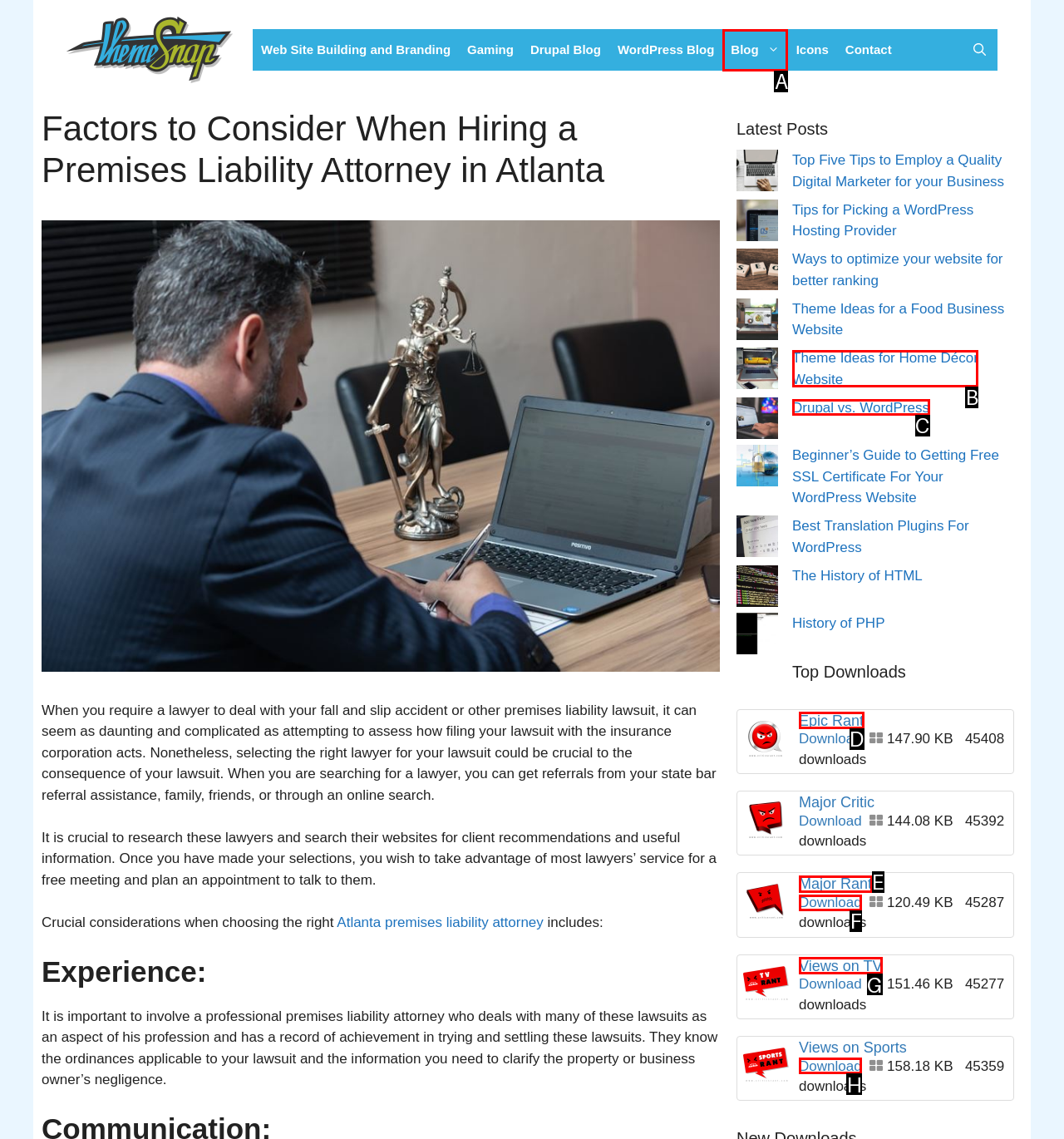Find the option that aligns with: Drupal vs. WordPress
Provide the letter of the corresponding option.

C